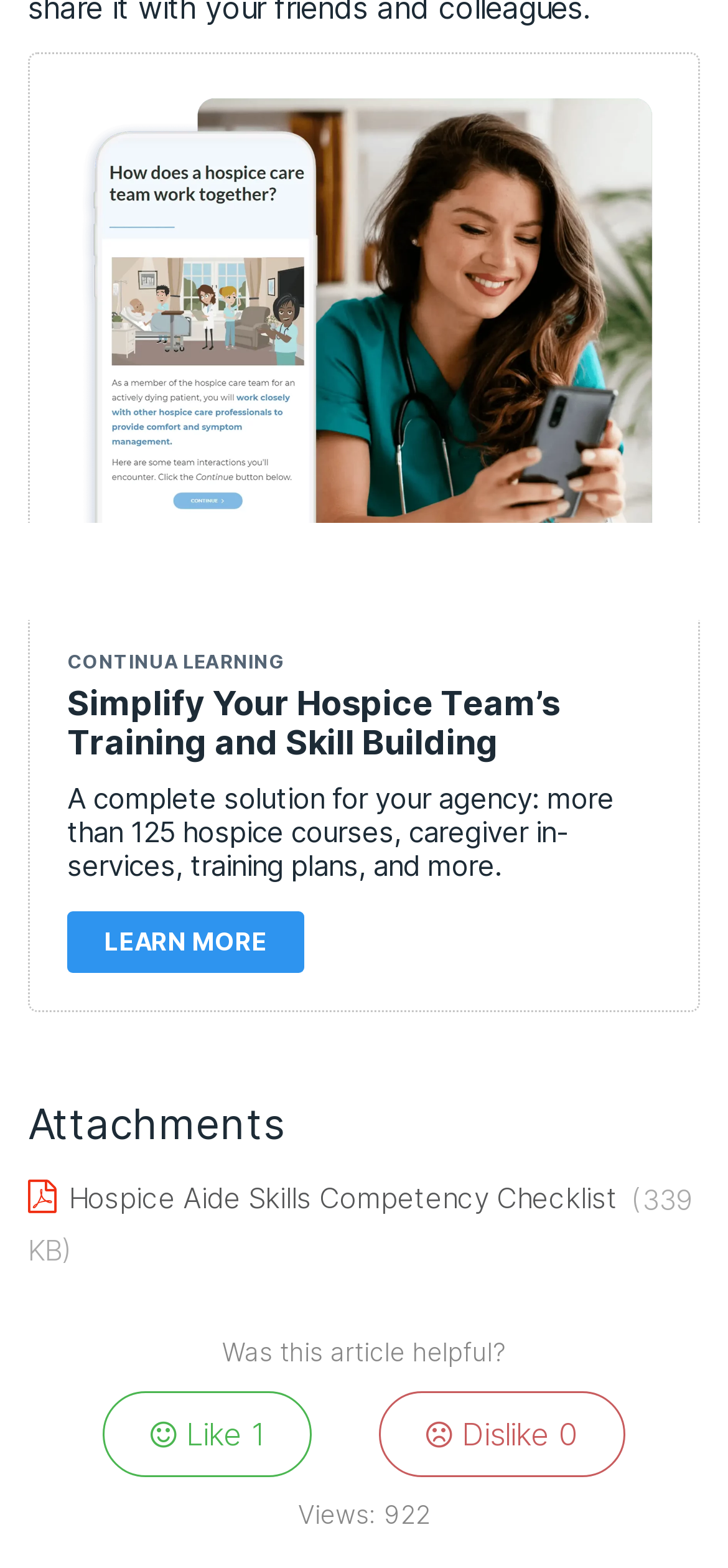Using the provided element description: "Like 1", determine the bounding box coordinates of the corresponding UI element in the screenshot.

[0.142, 0.887, 0.428, 0.943]